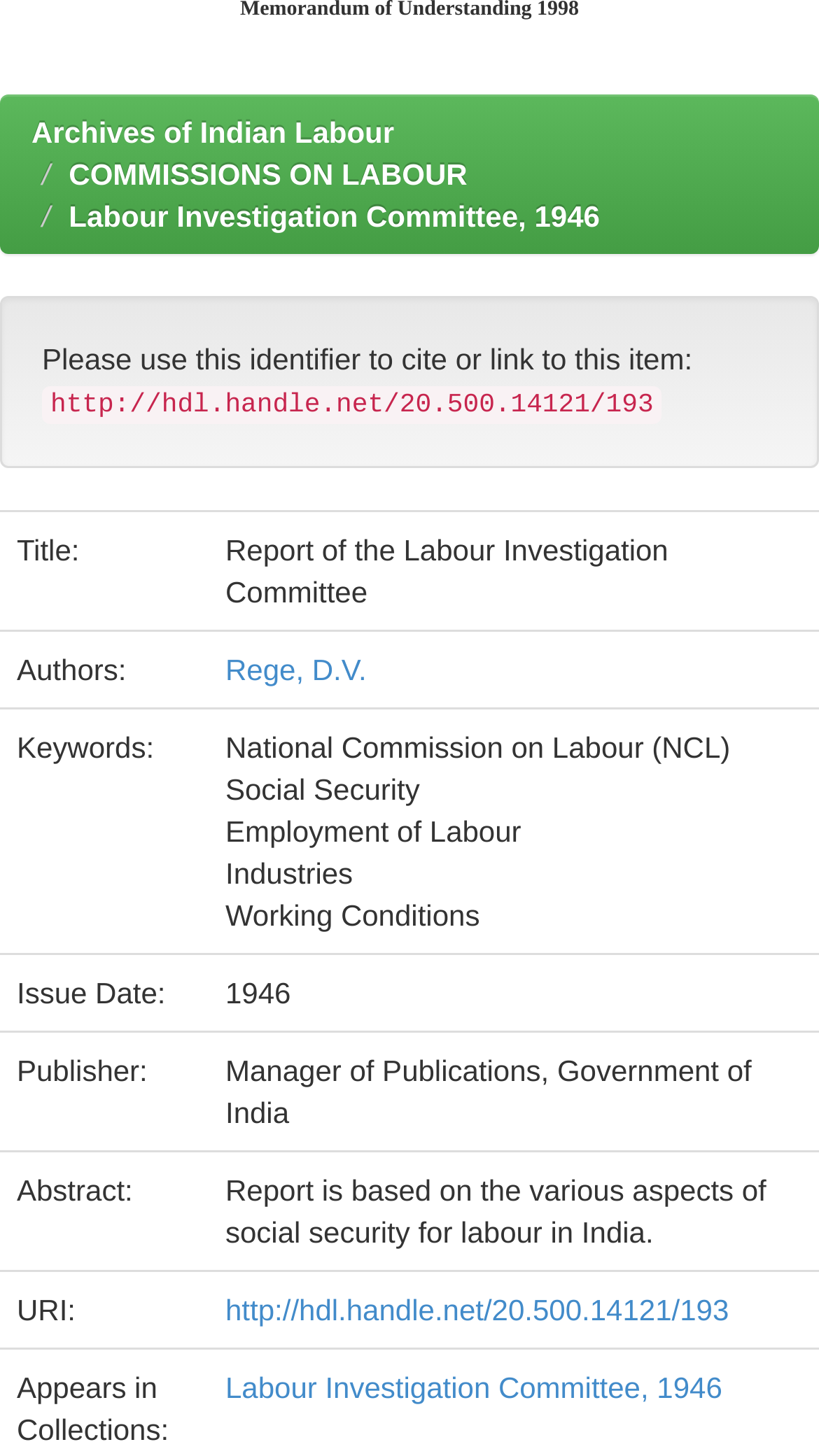Bounding box coordinates are specified in the format (top-left x, top-left y, bottom-right x, bottom-right y). All values are floating point numbers bounded between 0 and 1. Please provide the bounding box coordinate of the region this sentence describes: http://hdl.handle.net/20.500.14121/193

[0.275, 0.888, 0.89, 0.911]